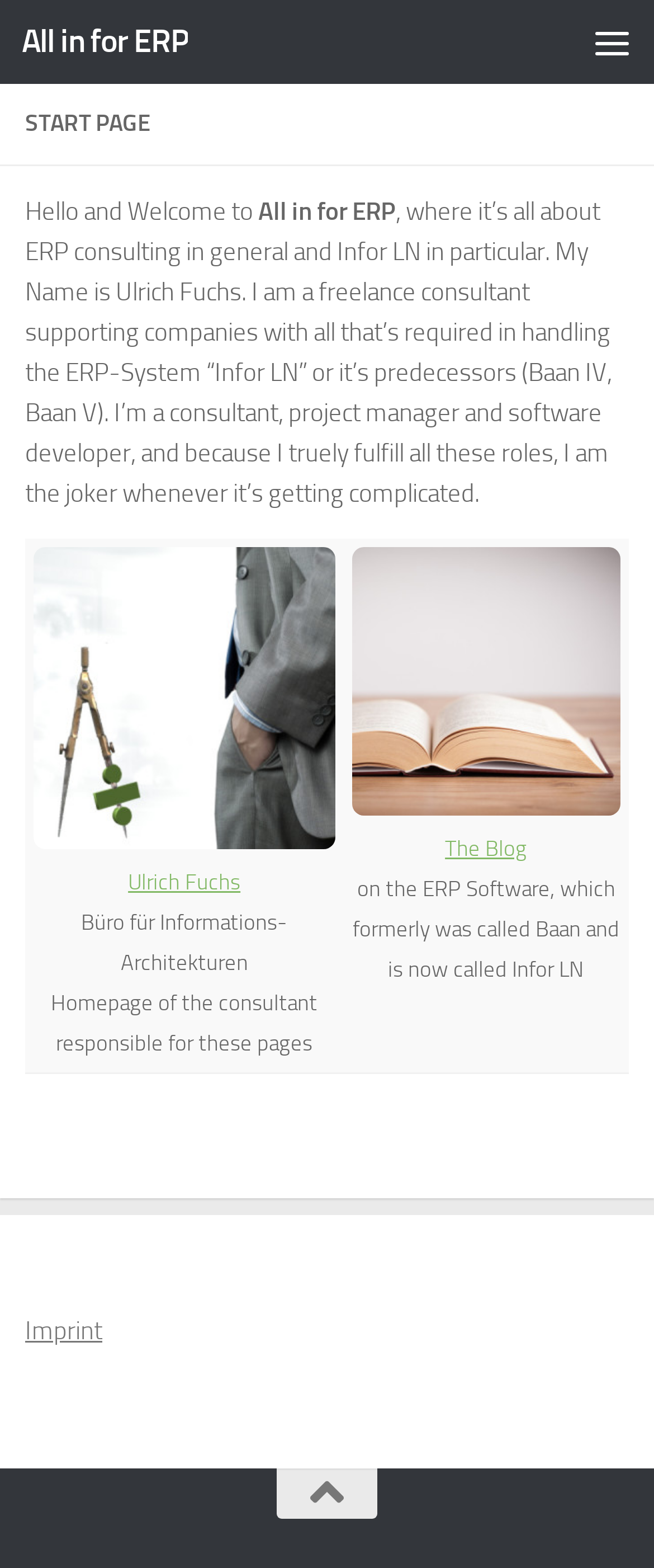How many columns are in the table?
Examine the image and provide an in-depth answer to the question.

I found the table element and looked at its child elements, which are two gridcells, indicating that the table has two columns.